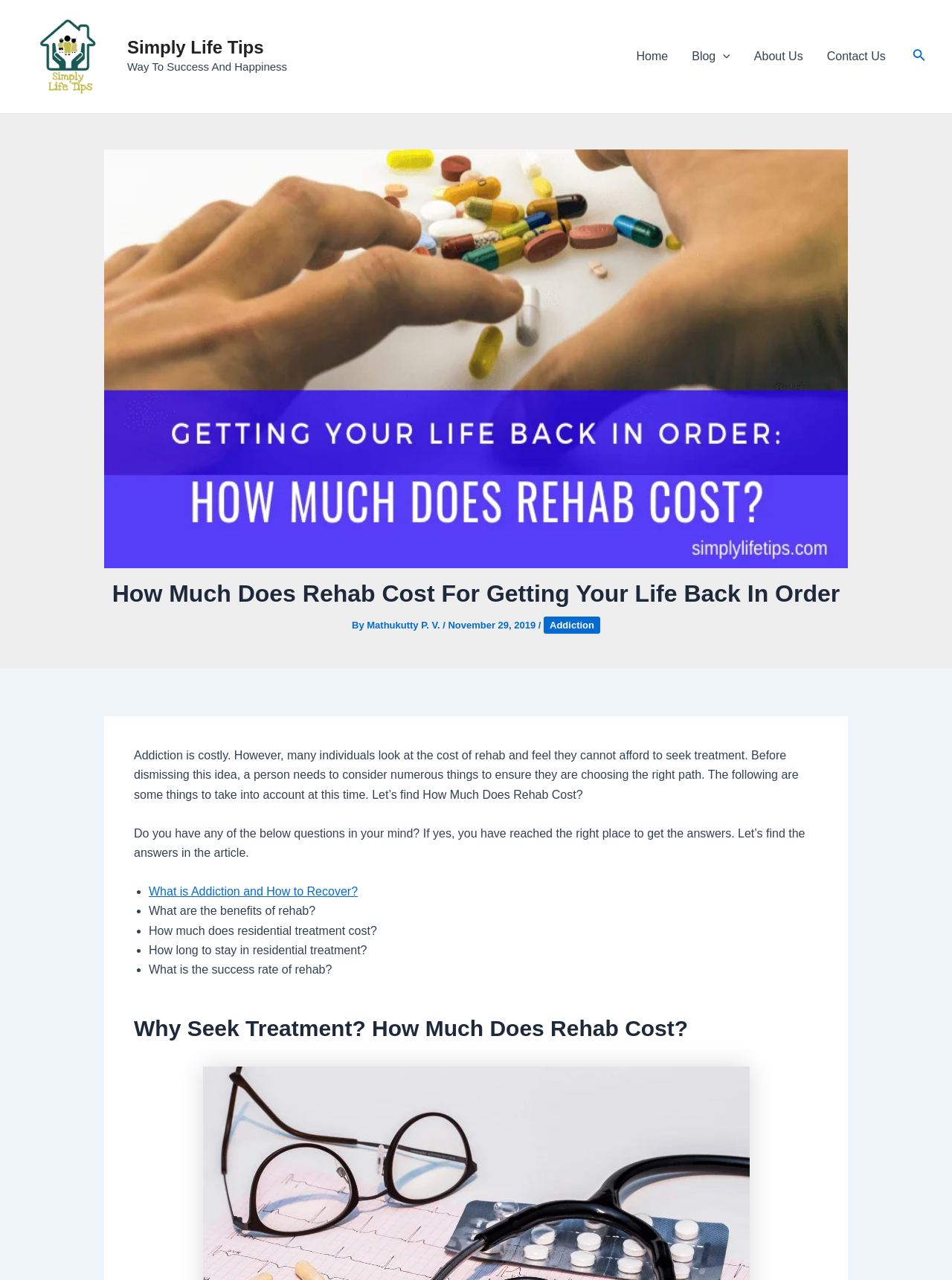Identify the bounding box coordinates of the region that needs to be clicked to carry out this instruction: "Learn about 'What is Addiction and How to Recover?'". Provide these coordinates as four float numbers ranging from 0 to 1, i.e., [left, top, right, bottom].

[0.156, 0.691, 0.376, 0.701]